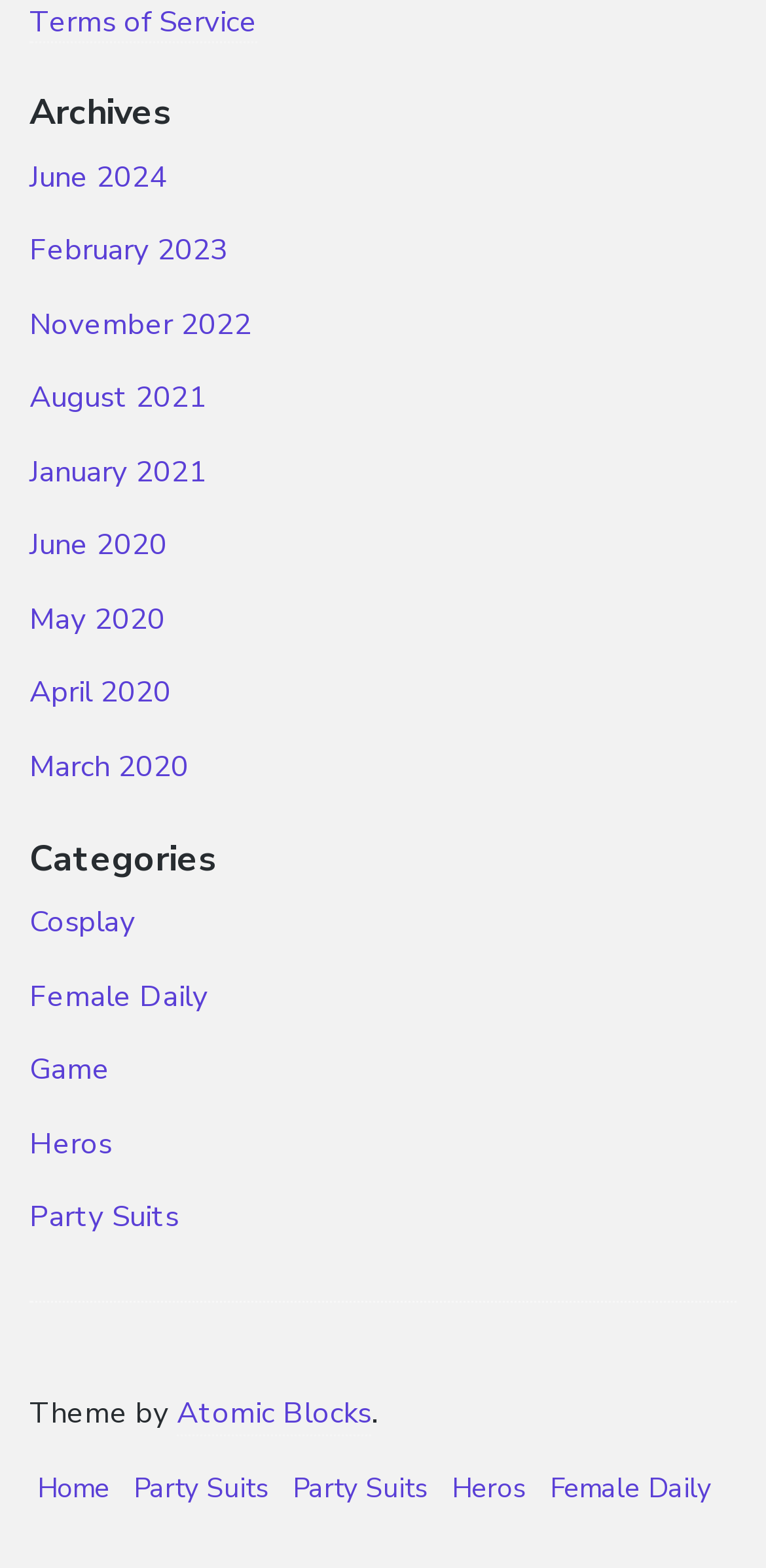Based on the provided description, "Home", find the bounding box of the corresponding UI element in the screenshot.

[0.038, 0.937, 0.154, 0.961]